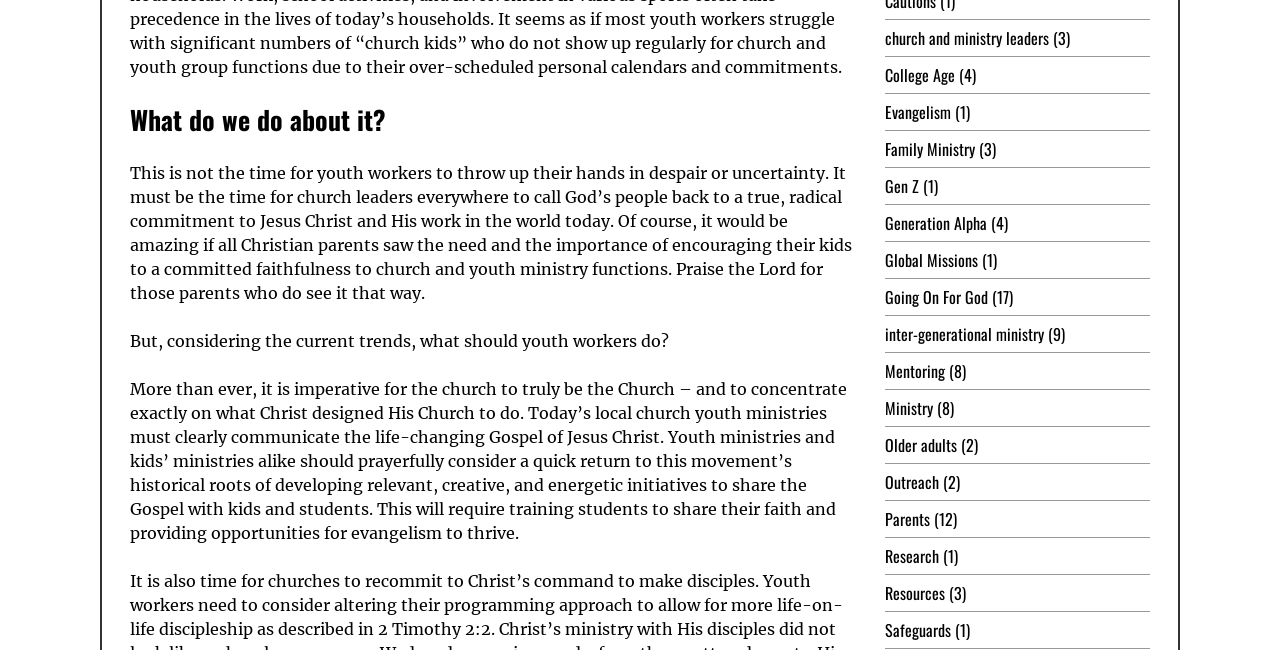Please identify the bounding box coordinates of the element on the webpage that should be clicked to follow this instruction: "Learn about 'Going On For God'". The bounding box coordinates should be given as four float numbers between 0 and 1, formatted as [left, top, right, bottom].

[0.691, 0.439, 0.772, 0.476]